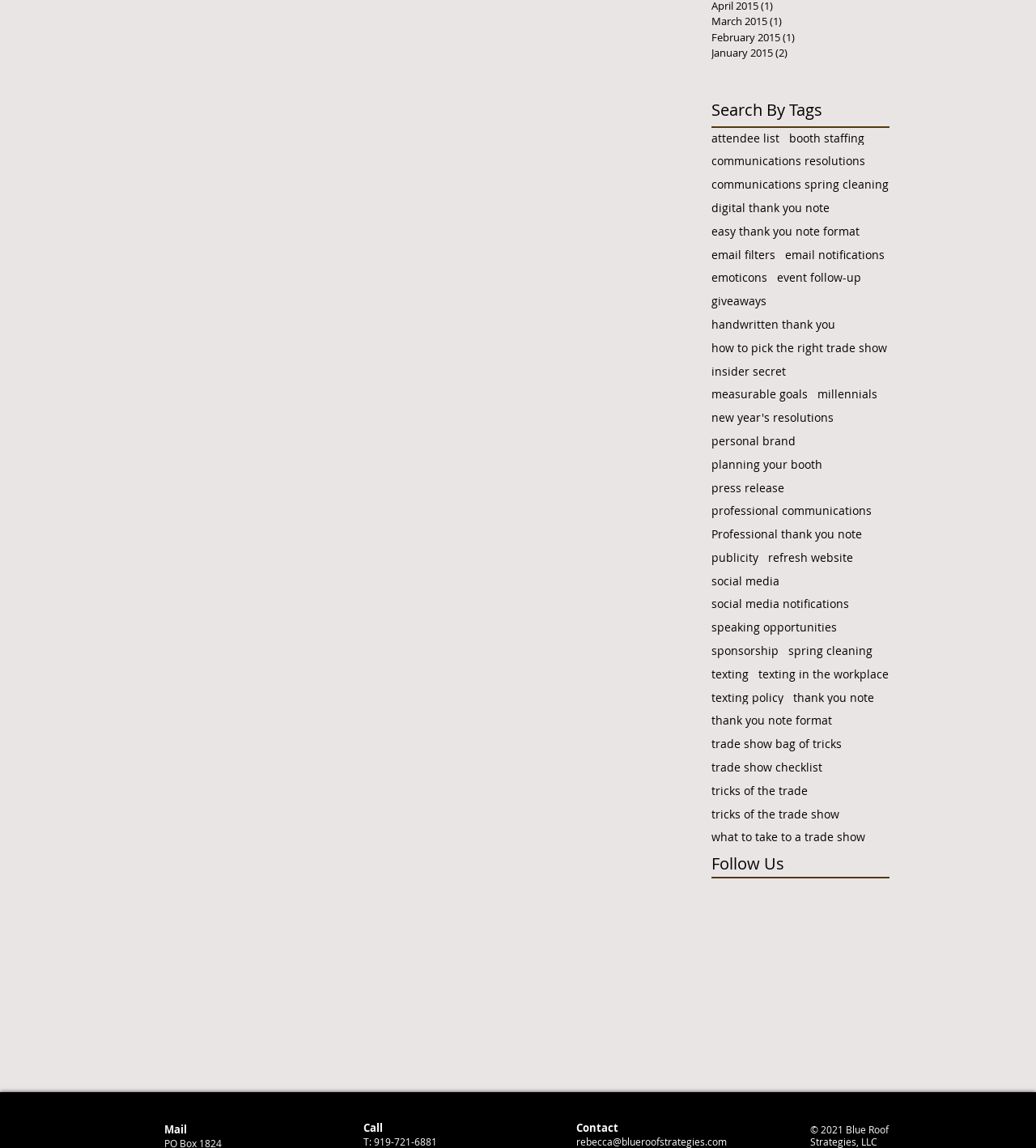From the given element description: "texting", find the bounding box for the UI element. Provide the coordinates as four float numbers between 0 and 1, in the order [left, top, right, bottom].

[0.687, 0.582, 0.723, 0.594]